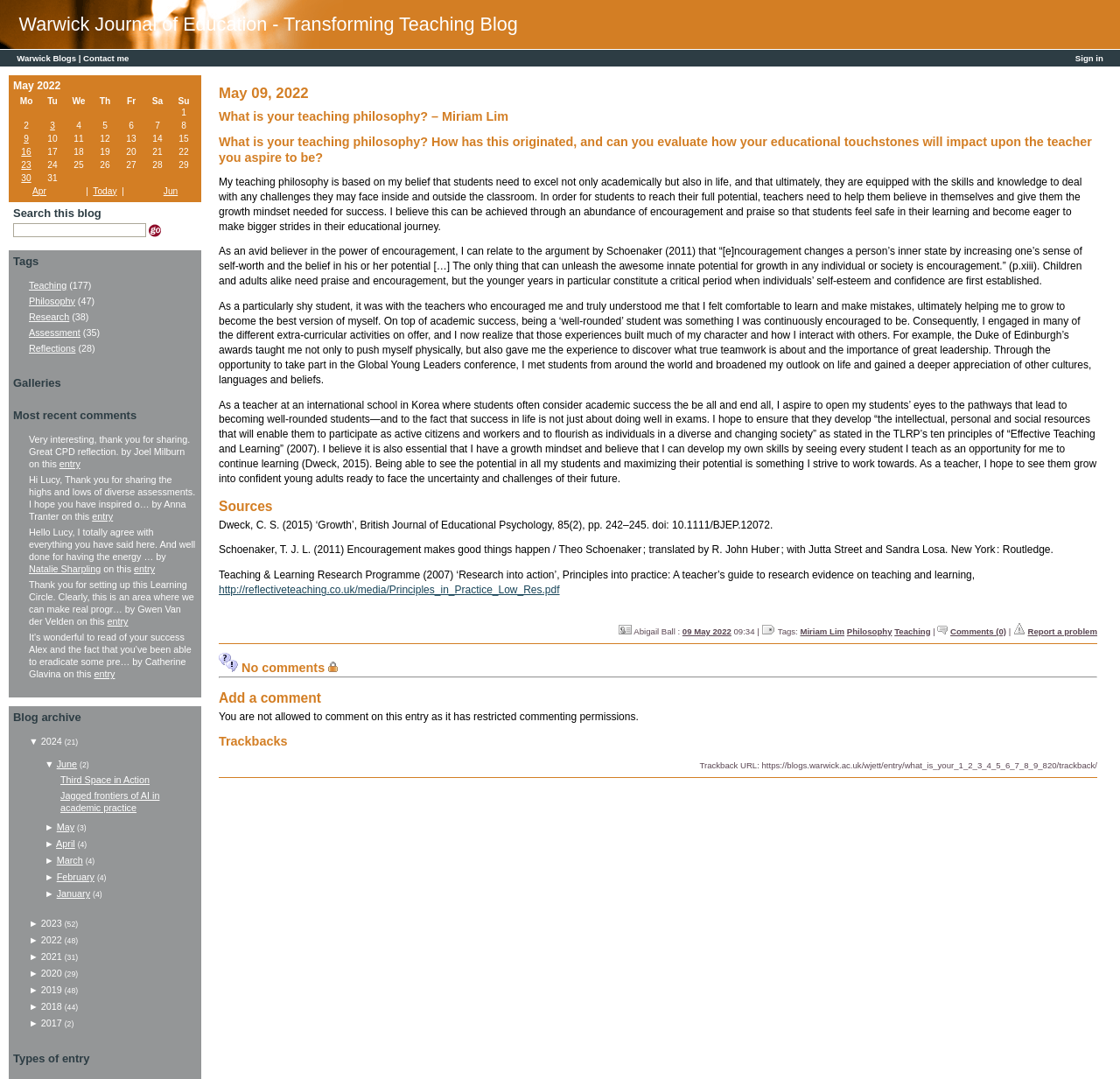What is the title of the blog post?
Please respond to the question with a detailed and well-explained answer.

The title of the blog post can be found at the top of the webpage, which is 'What is your teaching philosophy? – Miriam Lim, 09/05/22, Warwick Journal of Education - Transforming Teaching Blog'.